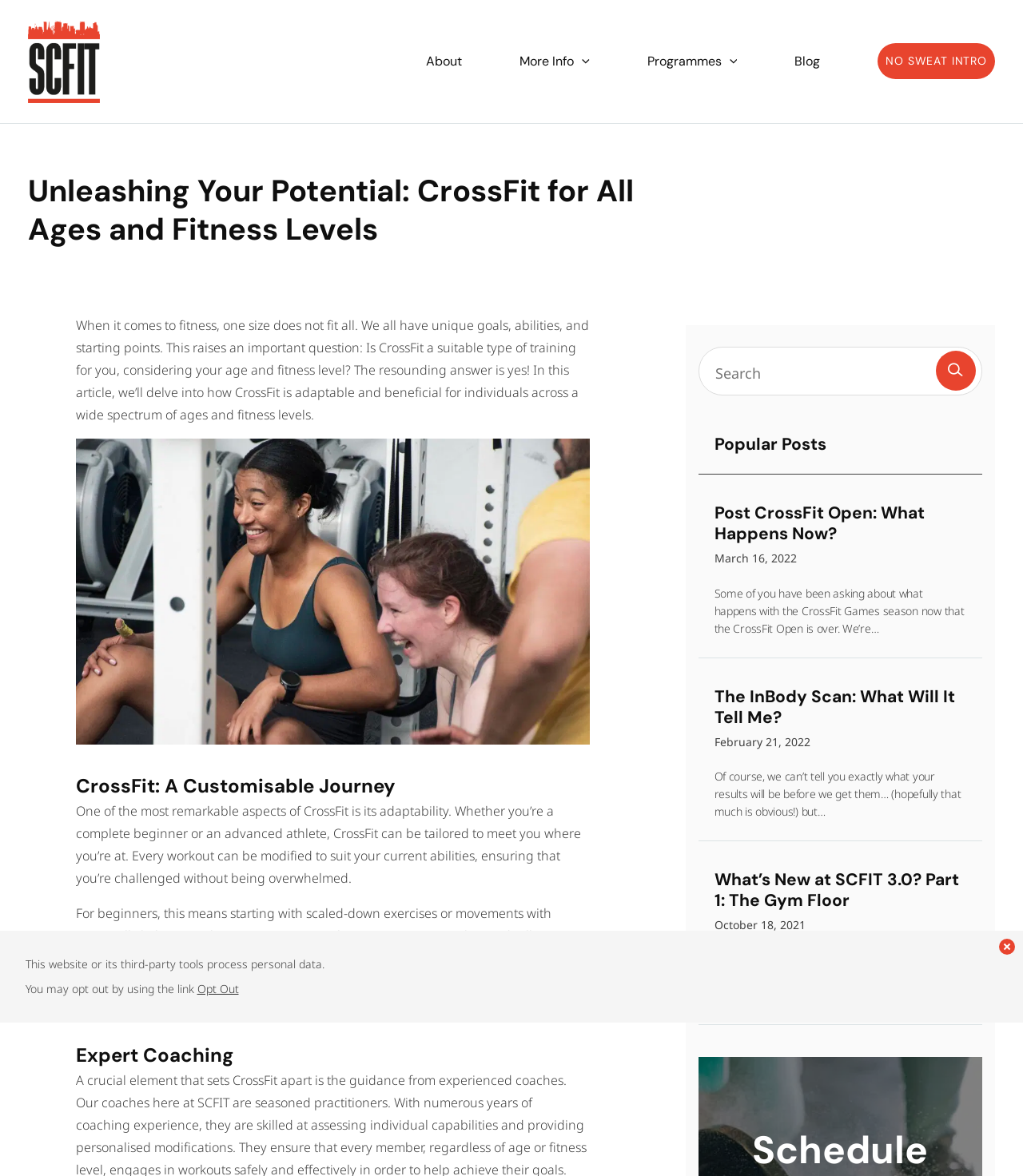Provide the text content of the webpage's main heading.

Unleashing Your Potential: CrossFit for All Ages and Fitness Levels